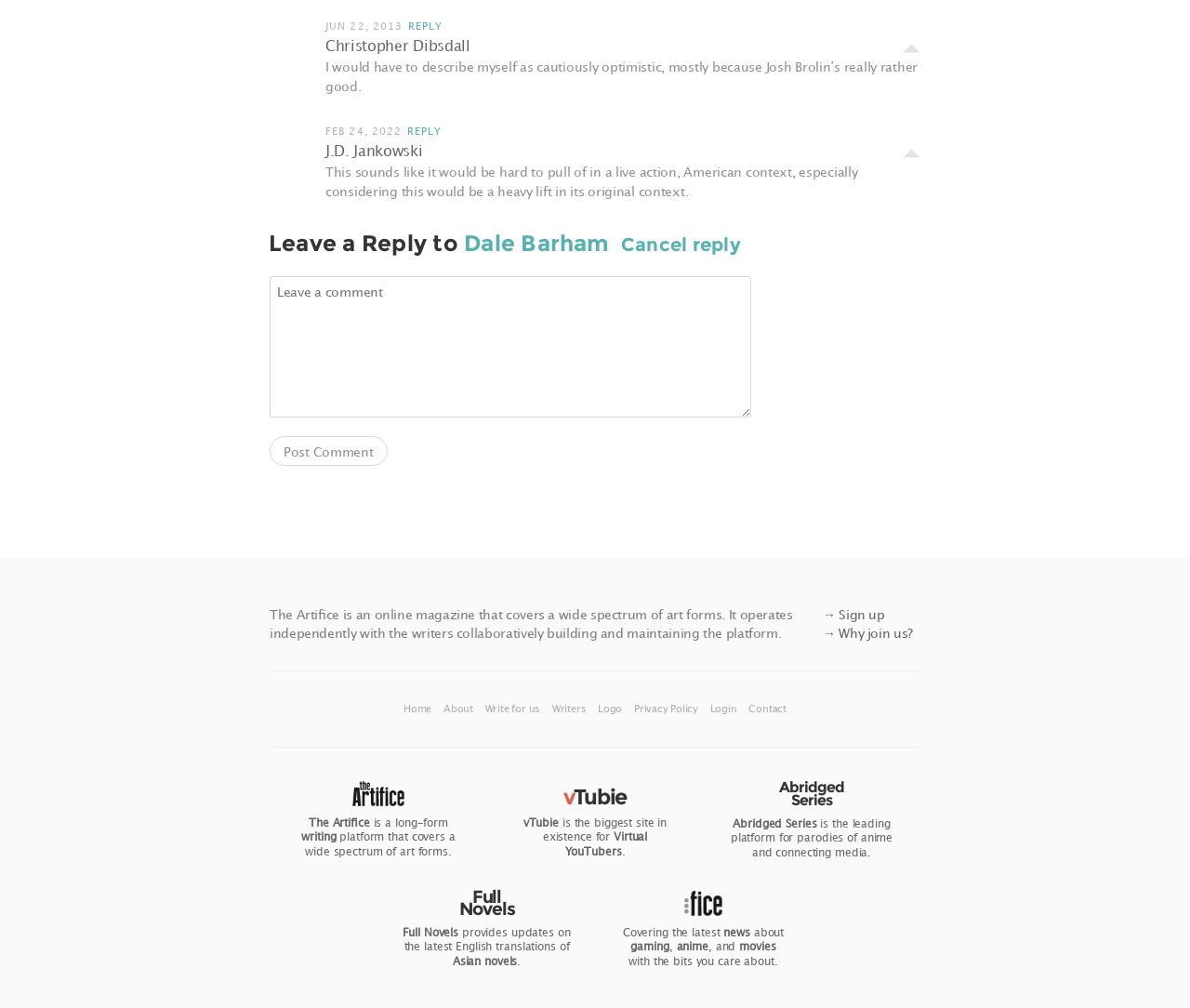Answer the question using only a single word or phrase: 
What type of content does the website cover?

Art forms